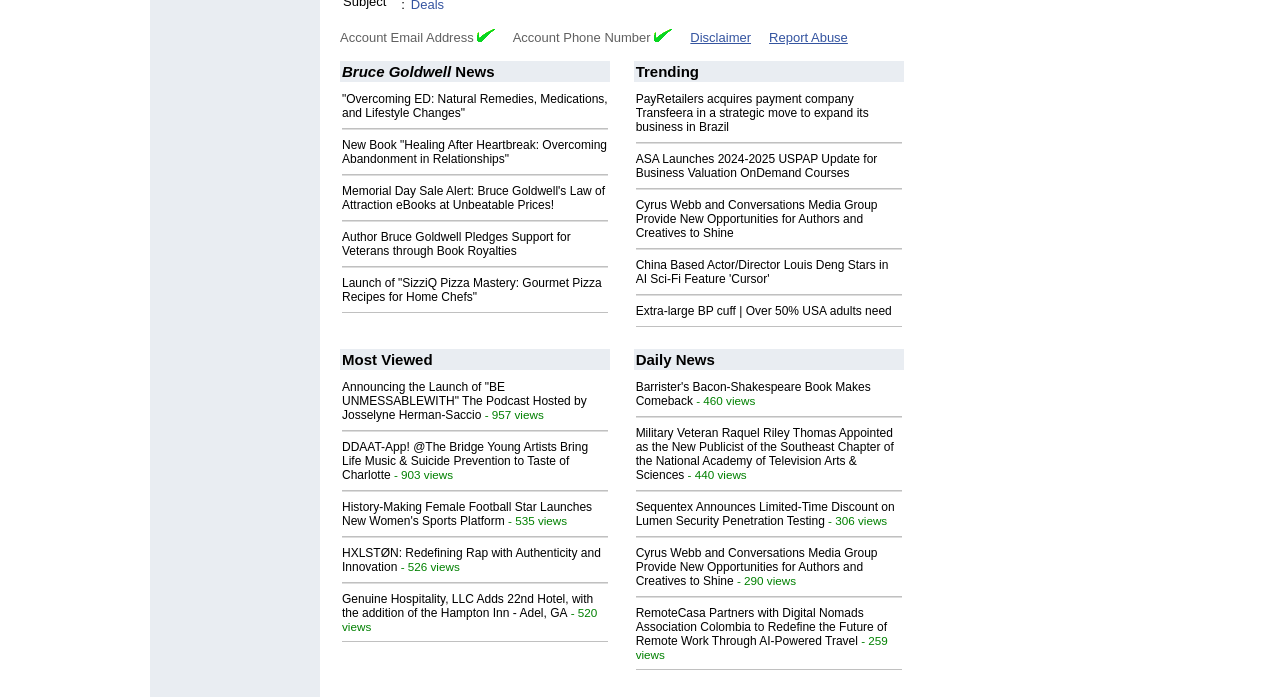Using the given element description, provide the bounding box coordinates (top-left x, top-left y, bottom-right x, bottom-right y) for the corresponding UI element in the screenshot: Report Abuse

[0.601, 0.043, 0.662, 0.064]